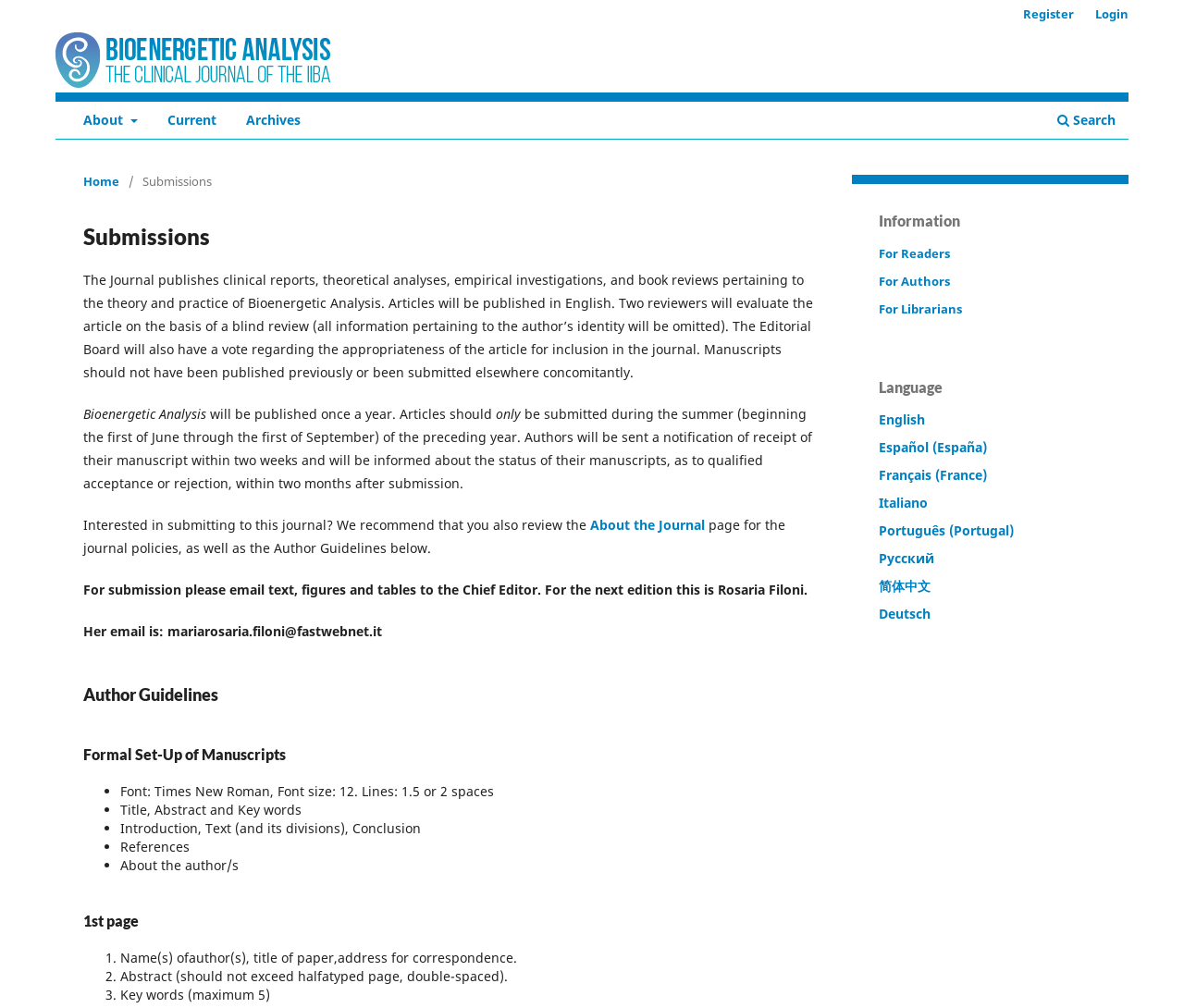Select the bounding box coordinates of the element I need to click to carry out the following instruction: "Click the 'About' link in the navigation menu".

[0.065, 0.105, 0.121, 0.138]